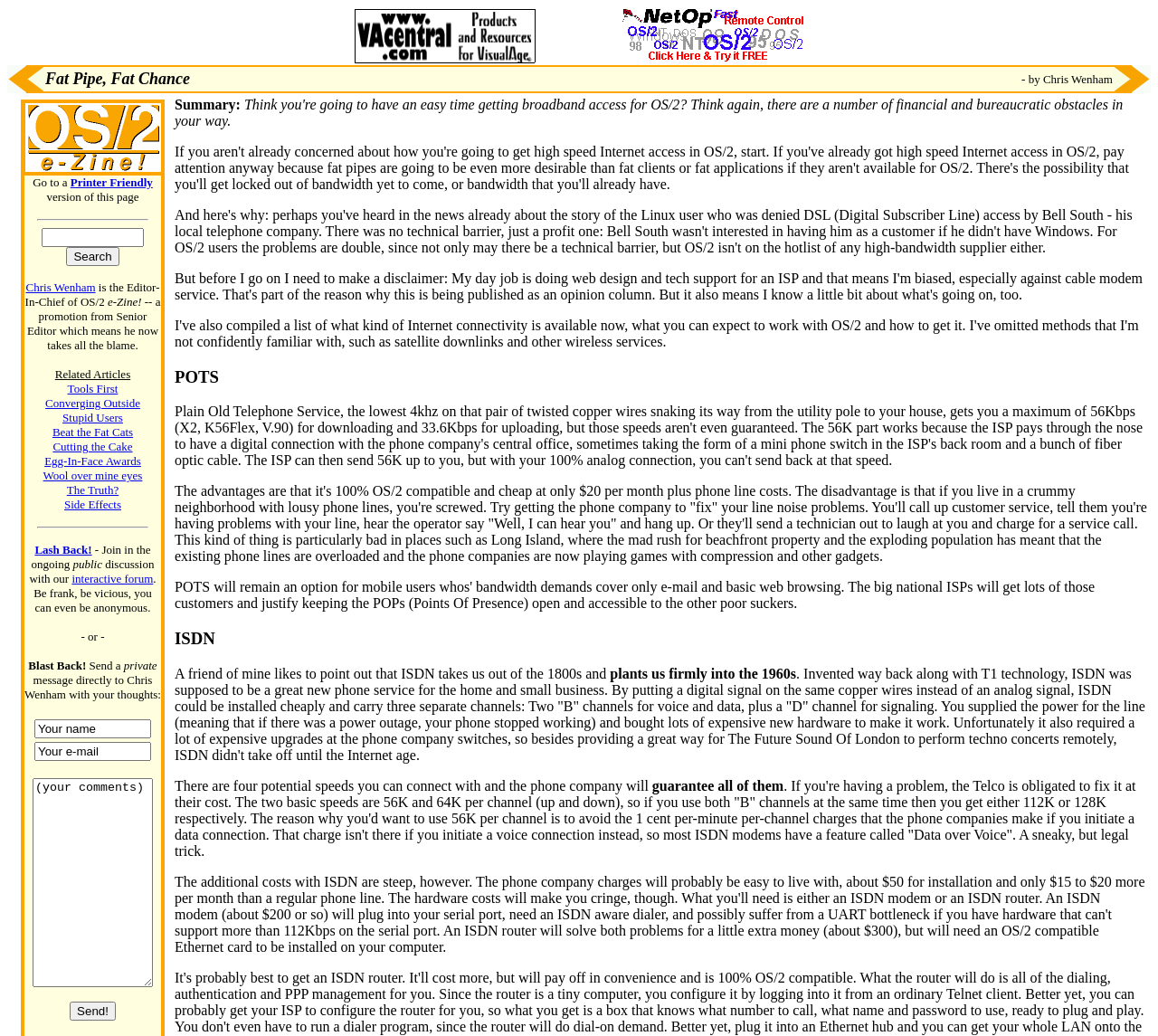What are the two navigation links at the top of the webpage?
We need a detailed and exhaustive answer to the question. Please elaborate.

The two navigation links at the top of the webpage can be found in LayoutTableCell elements with bounding box coordinates of [0.006, 0.063, 0.023, 0.09] and [0.977, 0.063, 0.994, 0.09]. The text 'Previous' and 'Next' are link elements inside the LayoutTableCell elements.